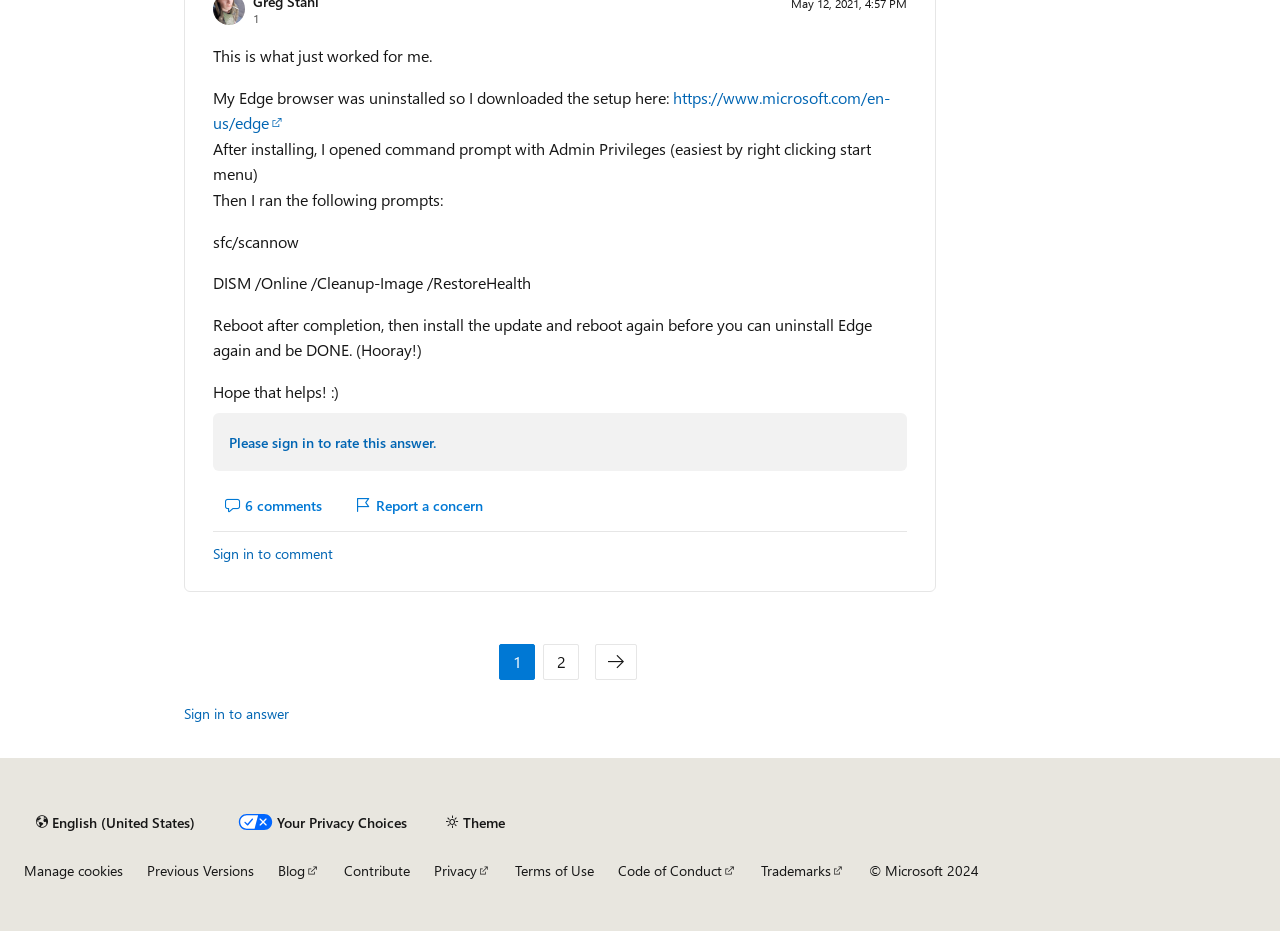Determine the bounding box coordinates for the region that must be clicked to execute the following instruction: "Show comments for this answer".

[0.166, 0.523, 0.262, 0.562]